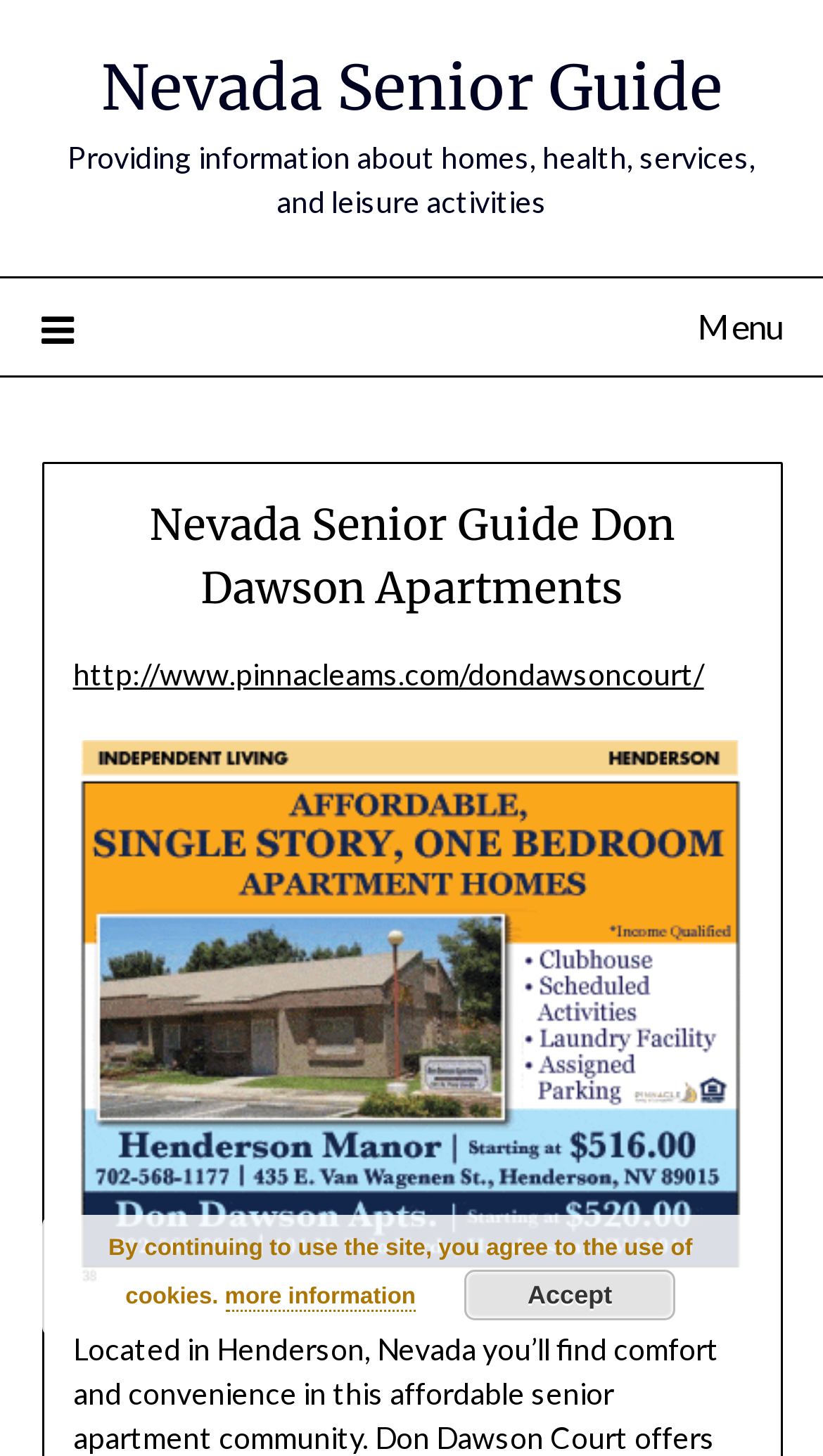Convey a detailed summary of the webpage, mentioning all key elements.

The webpage is about the Nevada Senior Guide, specifically the Don Dawson Apartments. At the top, there is a link to the Nevada Senior Guide, followed by a brief description of the guide, which provides information about homes, health, services, and leisure activities. 

To the right of the description, there is a menu button with three horizontal lines, which is not expanded by default. When expanded, the menu displays a header with the title "Nevada Senior Guide Don Dawson Apartments", followed by two links. The first link directs to the Don Dawson Court website, and the second link is to a PDF file named "NSG_FebMarApr2015_Web38-a", which is also represented by an image.

At the bottom of the page, there is a notice about the use of cookies, stating that by continuing to use the site, the user agrees to the use of cookies. Next to the notice, there is a link to "more information" about the cookies, and a button to "Accept" the cookies.